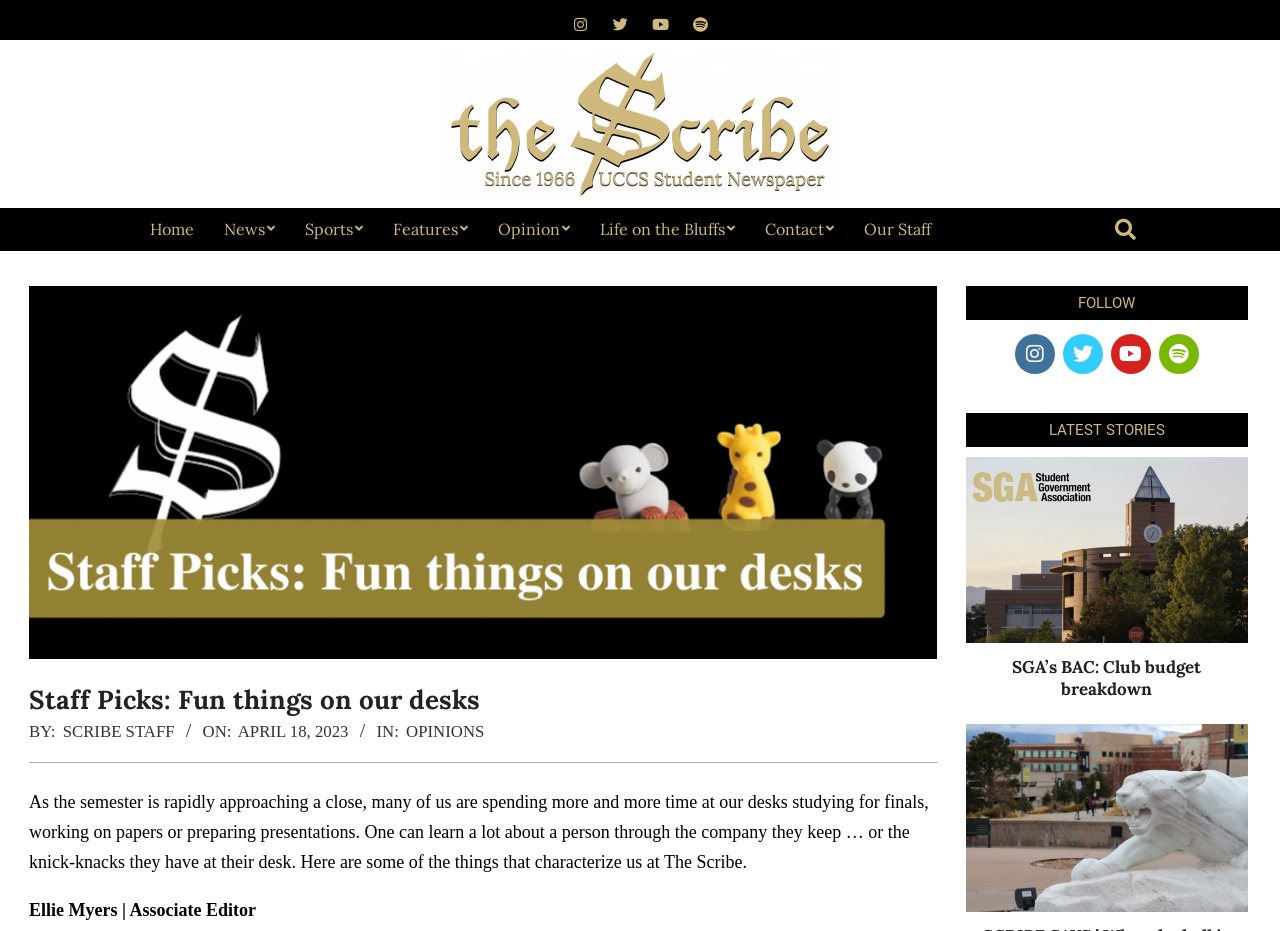What is the category of the article?
Your answer should be a single word or phrase derived from the screenshot.

OPINIONS